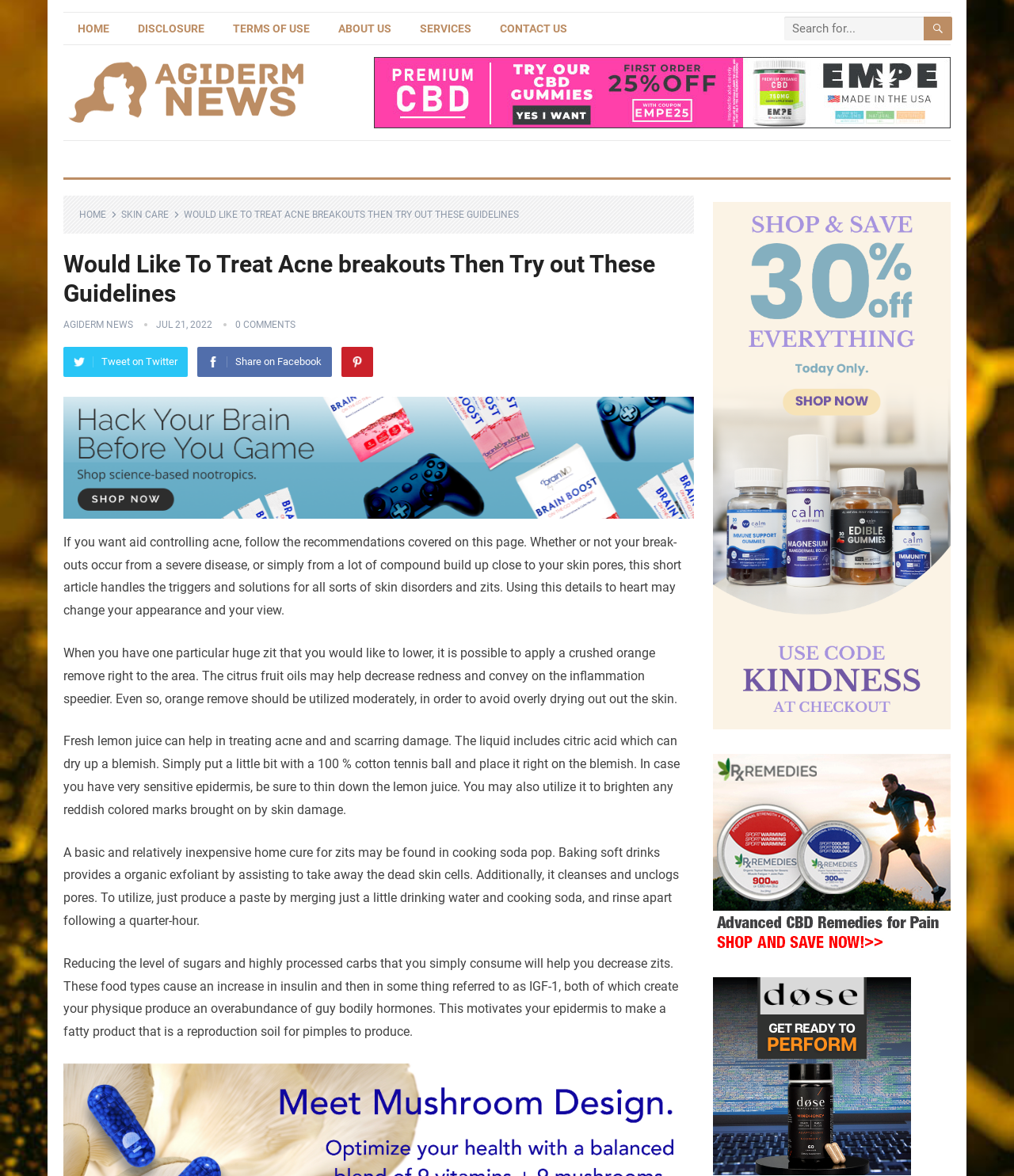Determine the bounding box for the described HTML element: "Skin Care". Ensure the coordinates are four float numbers between 0 and 1 in the format [left, top, right, bottom].

[0.12, 0.178, 0.177, 0.187]